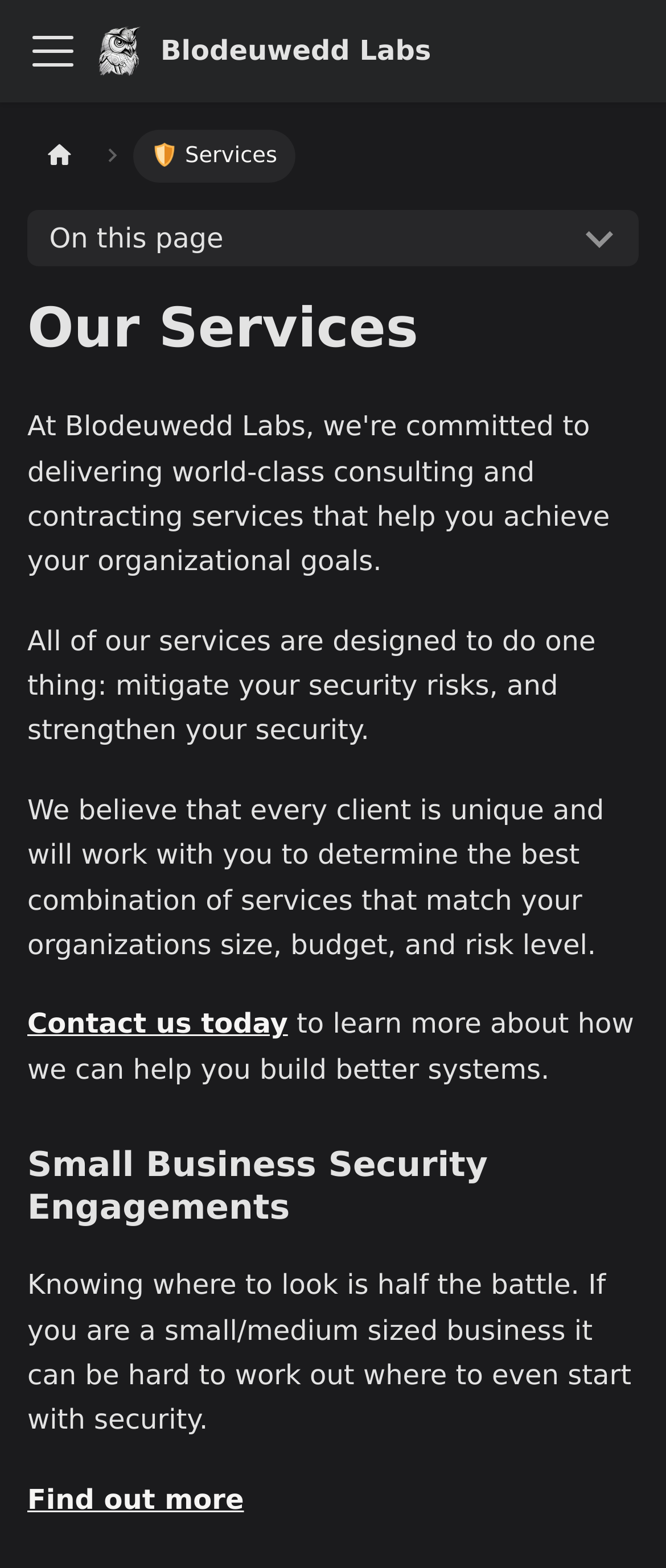Given the content of the image, can you provide a detailed answer to the question?
What is the call-to-action for users to take?

The link 'Contact us today' is a call-to-action for users to take, as it allows them to learn more about how the company can help them build better systems.